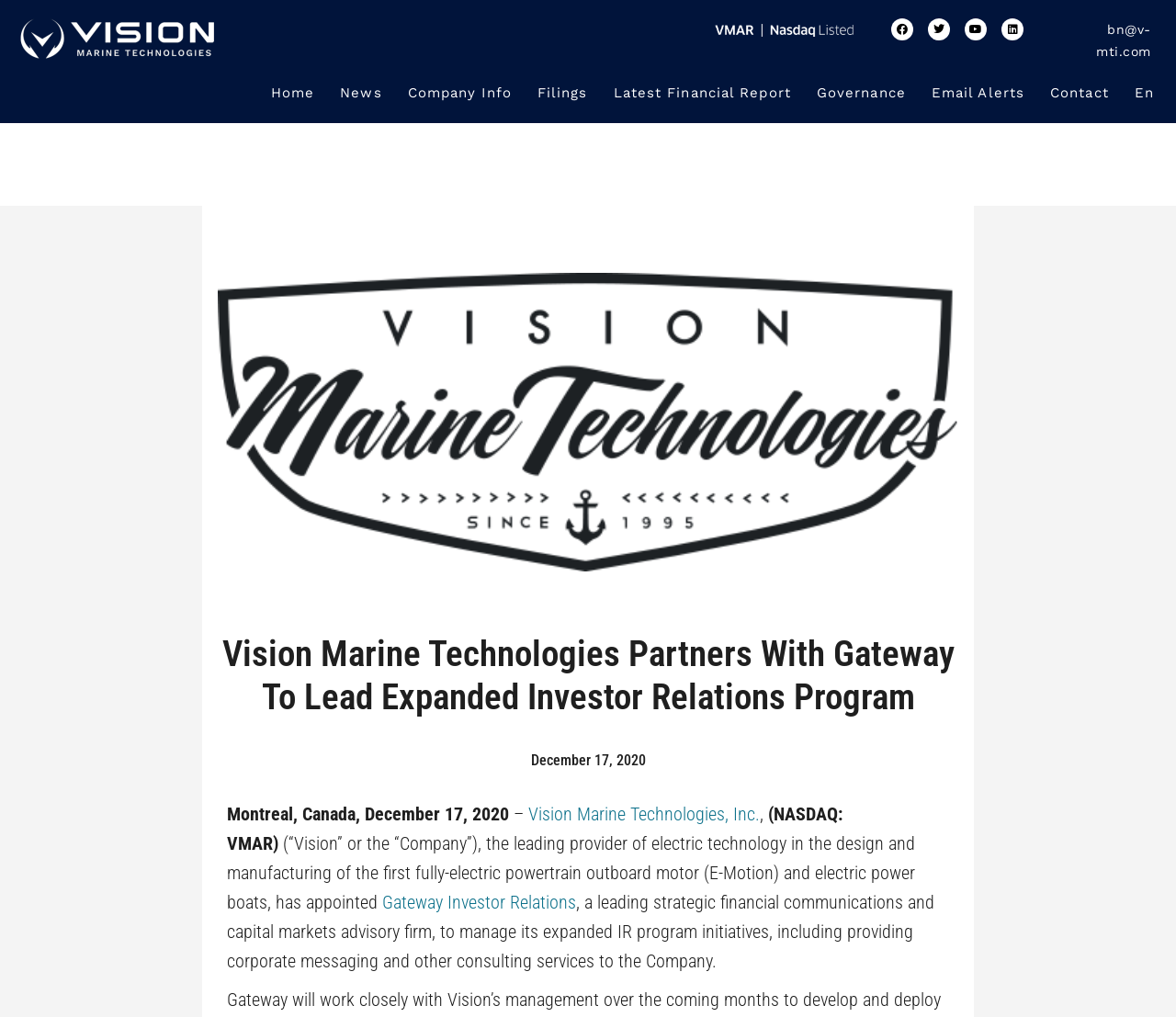Please identify the primary heading of the webpage and give its text content.

Vision Marine Technologies Partners With Gateway To Lead Expanded Investor Relations Program